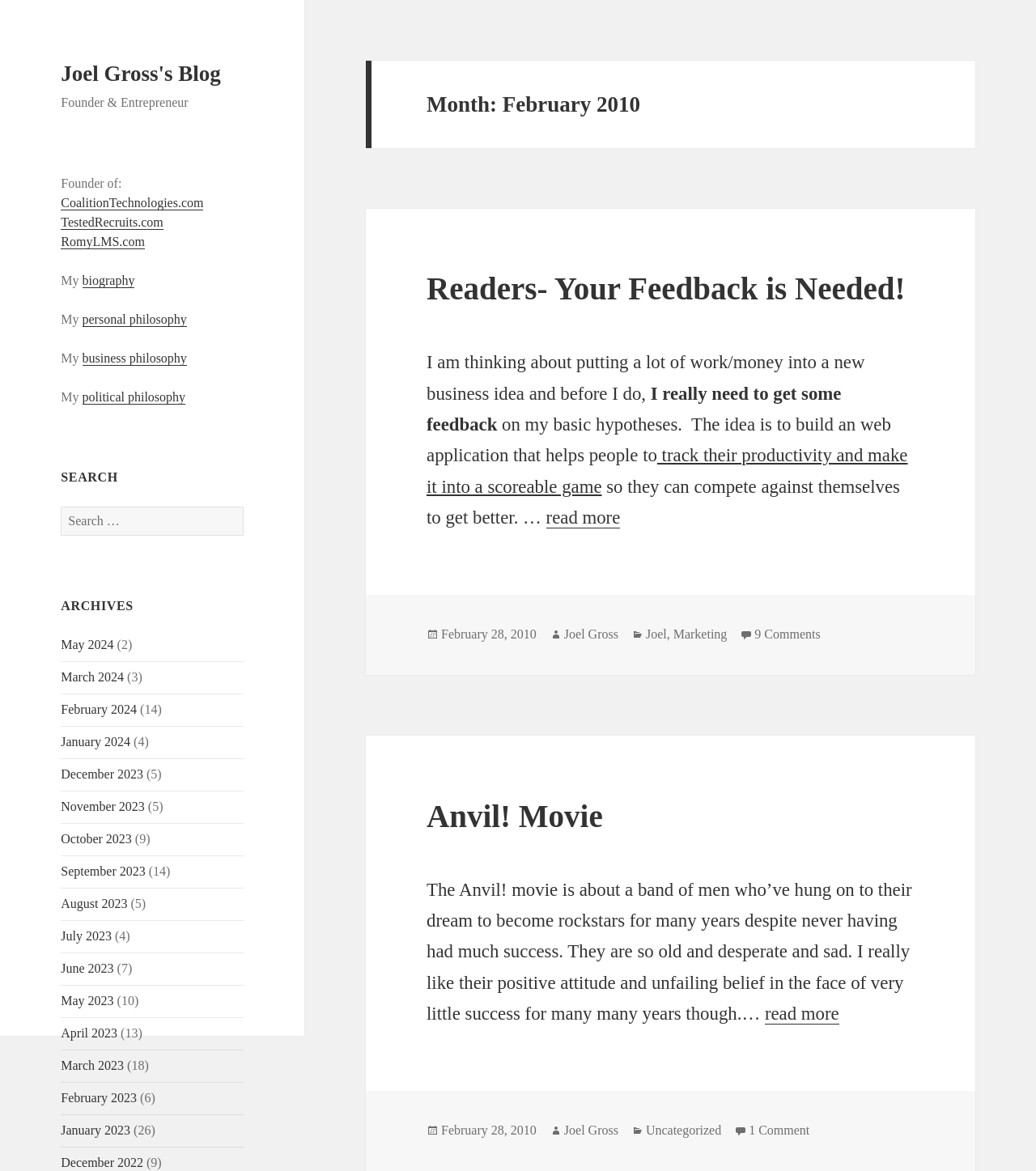How many comments are there on the post 'Readers- Your Feedback is Needed!'?
Answer the question with a detailed and thorough explanation.

The link '9 Comments on Readers- Your Feedback is Needed!' is located at the bottom of the post, indicating that there are 9 comments on the post.